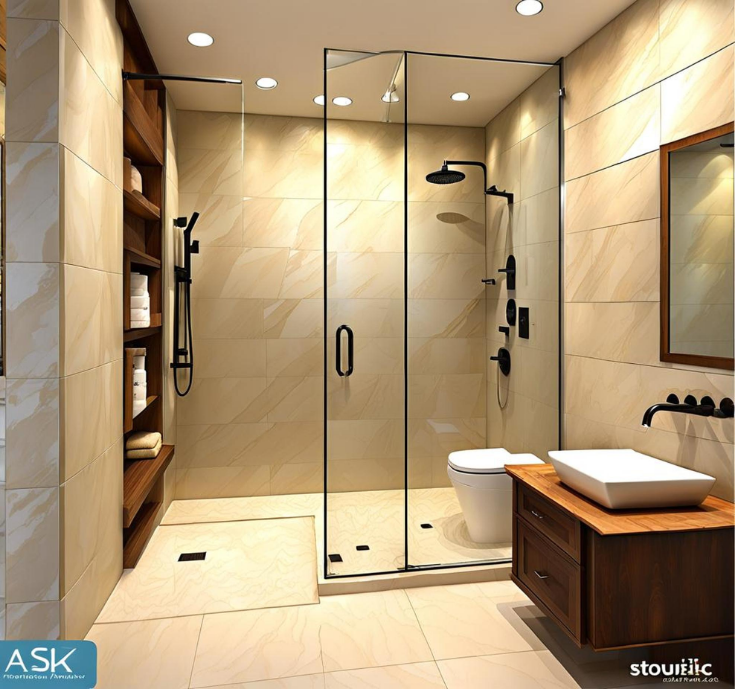What is the purpose of the wooden shelves?
Provide a short answer using one word or a brief phrase based on the image.

practical storage for towels